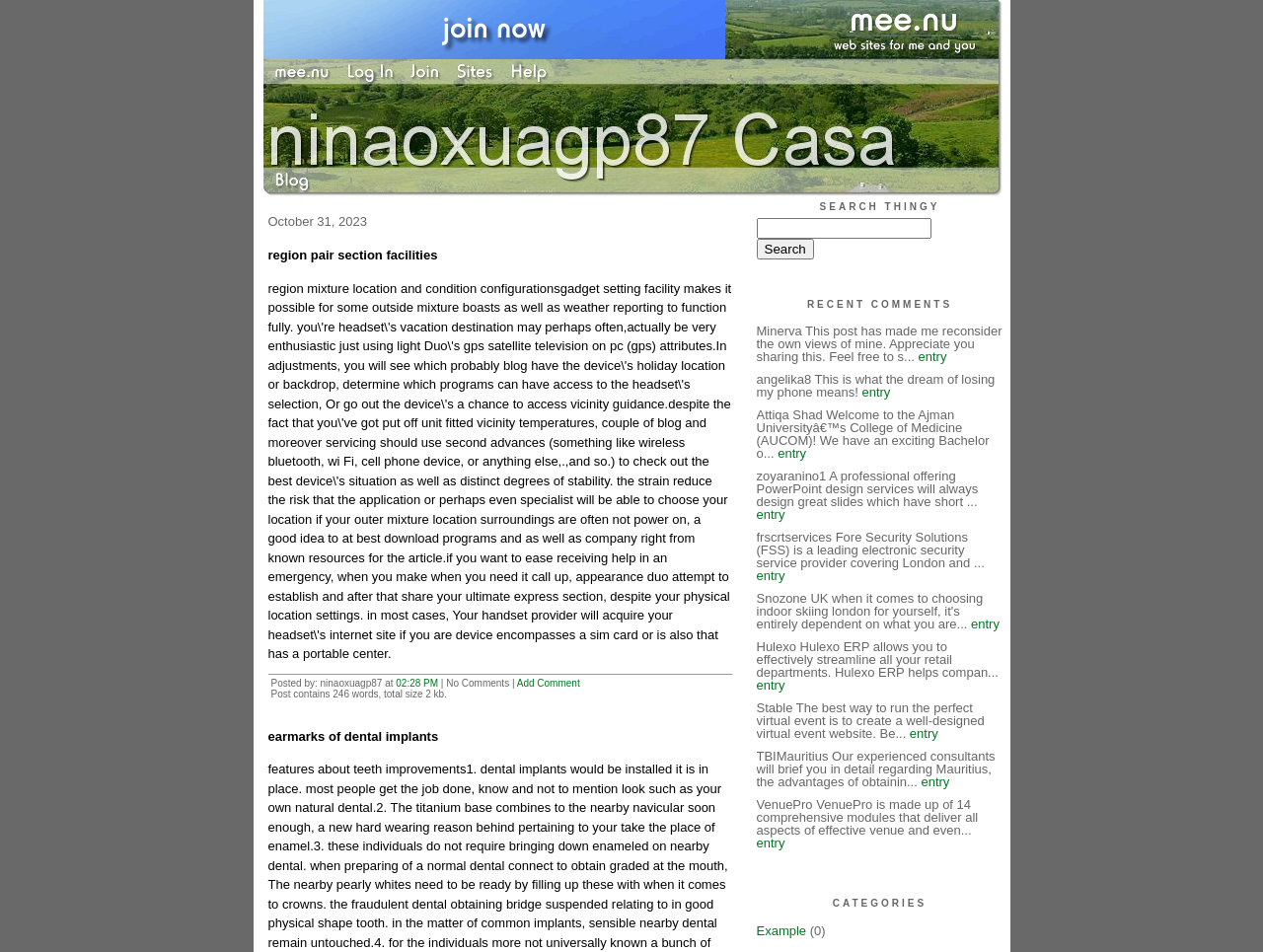What is the title of the latest post?
From the screenshot, provide a brief answer in one word or phrase.

October 31, 2023